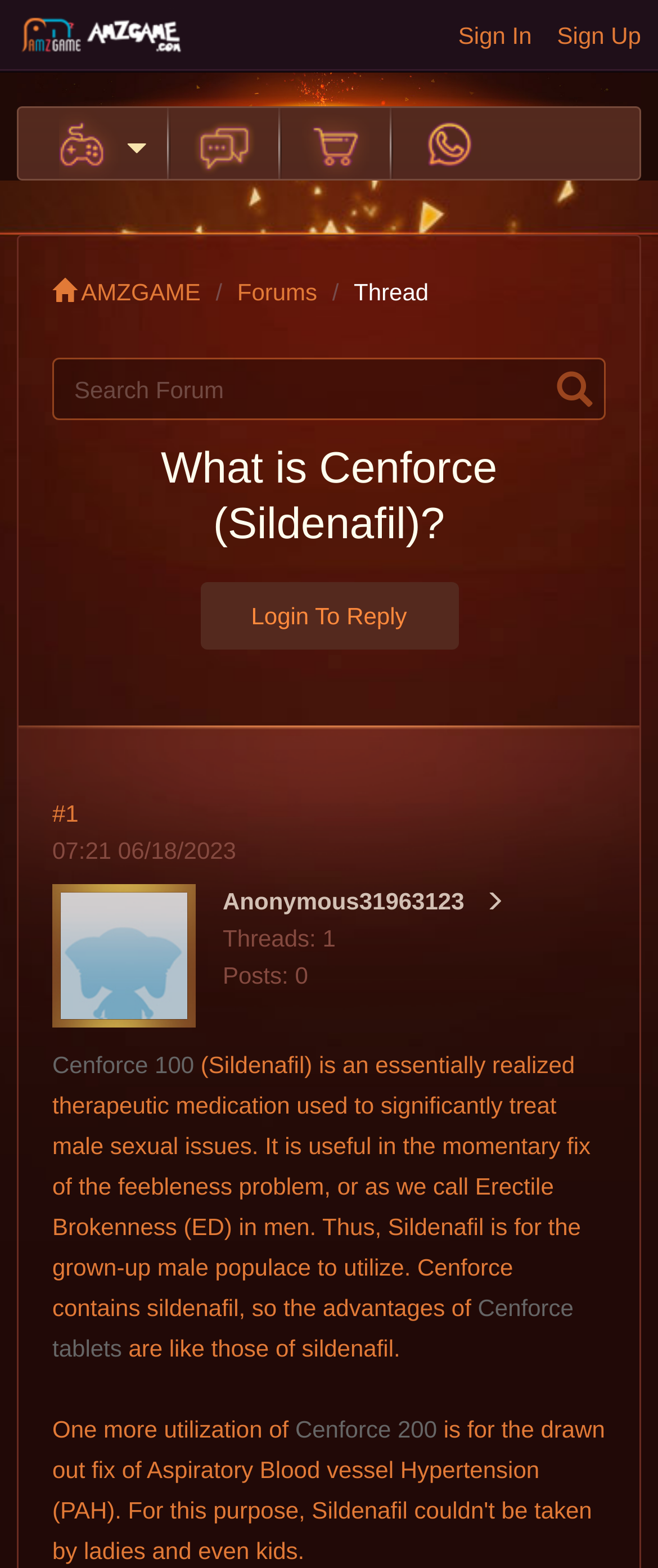Identify the bounding box coordinates of the area you need to click to perform the following instruction: "View Cenforce 100".

[0.079, 0.67, 0.295, 0.688]